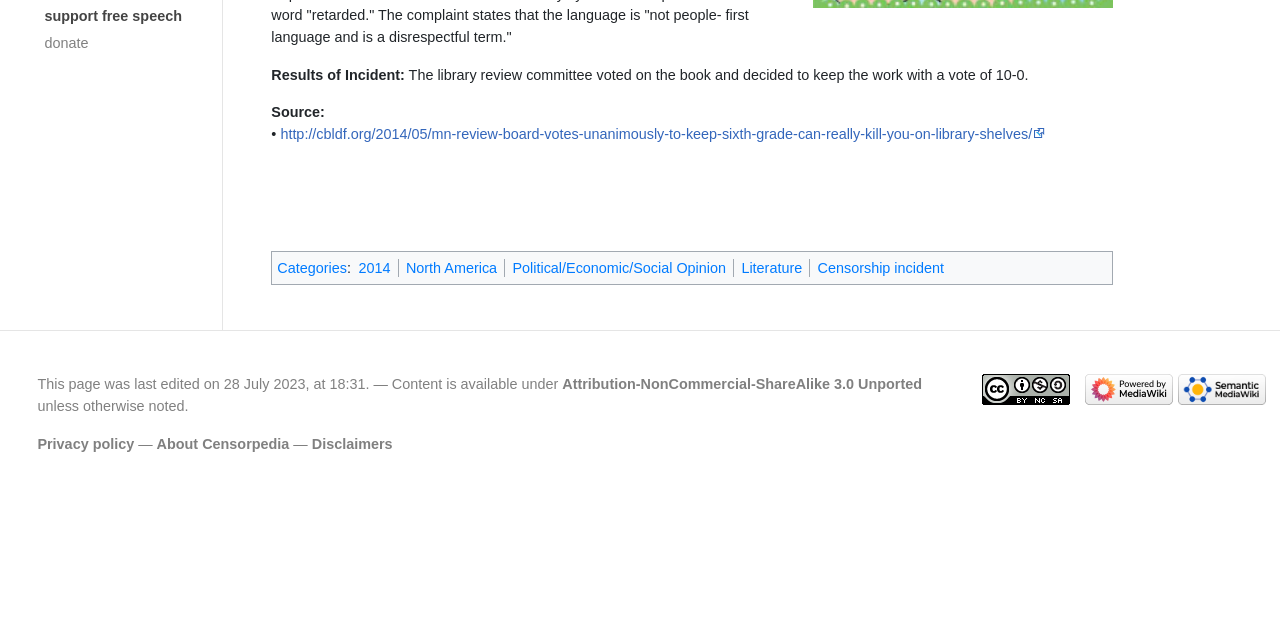Locate the UI element described by alt="MediaWiki" and provide its bounding box coordinates. Use the format (top-left x, top-left y, bottom-right x, bottom-right y) with all values as floating point numbers between 0 and 1.

[0.847, 0.595, 0.916, 0.62]